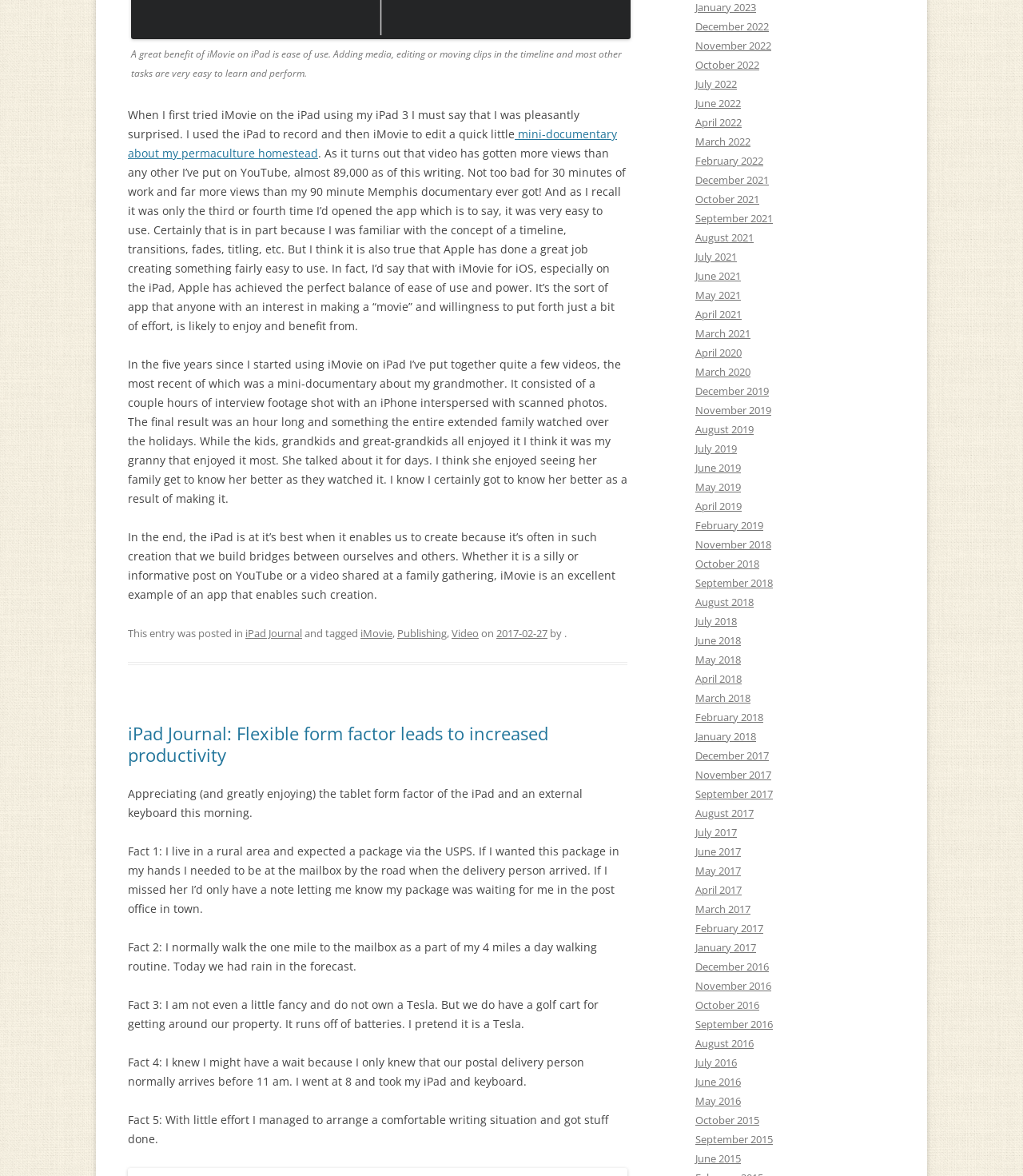Indicate the bounding box coordinates of the element that must be clicked to execute the instruction: "visit the homepage". The coordinates should be given as four float numbers between 0 and 1, i.e., [left, top, right, bottom].

[0.125, 0.615, 0.613, 0.651]